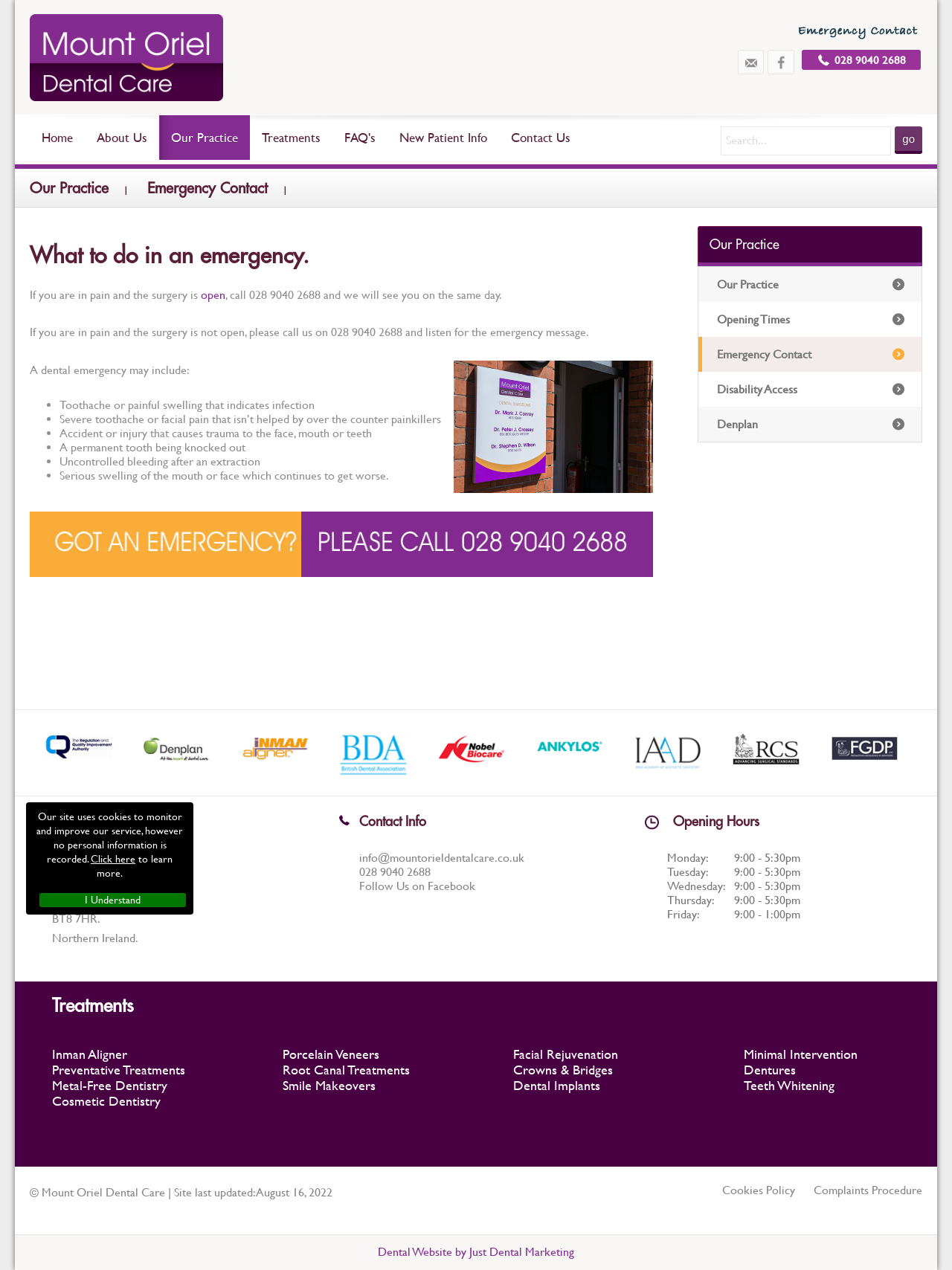Observe the image and answer the following question in detail: What is a dental emergency?

The webpage lists several examples of dental emergencies, including toothache or painful swelling, severe toothache or facial pain, accident or injury that causes trauma to the face, mouth or teeth, and more.